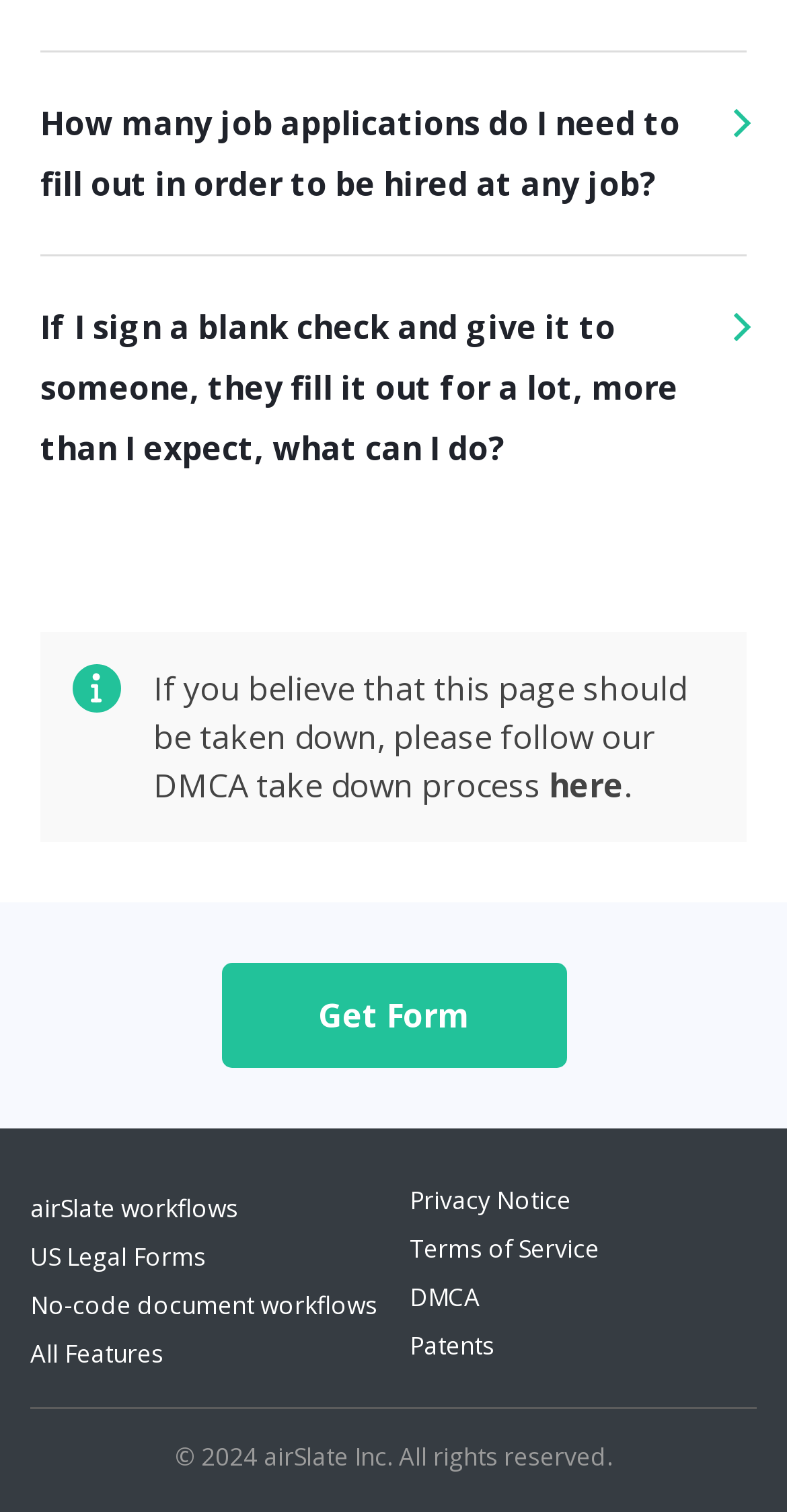Please provide a comprehensive response to the question below by analyzing the image: 
What is the purpose of the DMCA link?

The DMCA link is located at the bottom of the webpage, and it is likely used to report copyright infringement. This is inferred from the text 'If you believe that this page should be taken down, please follow our DMCA take down process' which is located above the DMCA link.